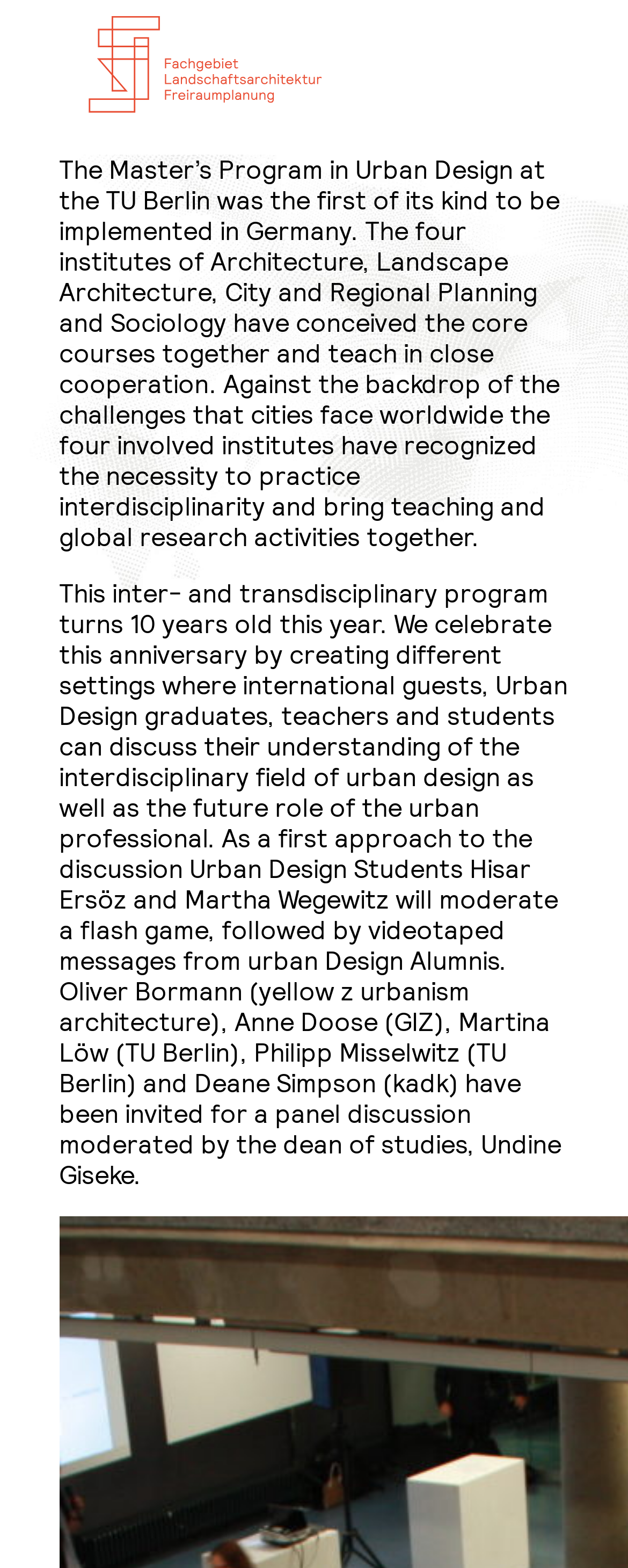Identify the bounding box for the element characterized by the following description: "parent_node: Toggle menu".

[0.142, 0.01, 0.514, 0.076]